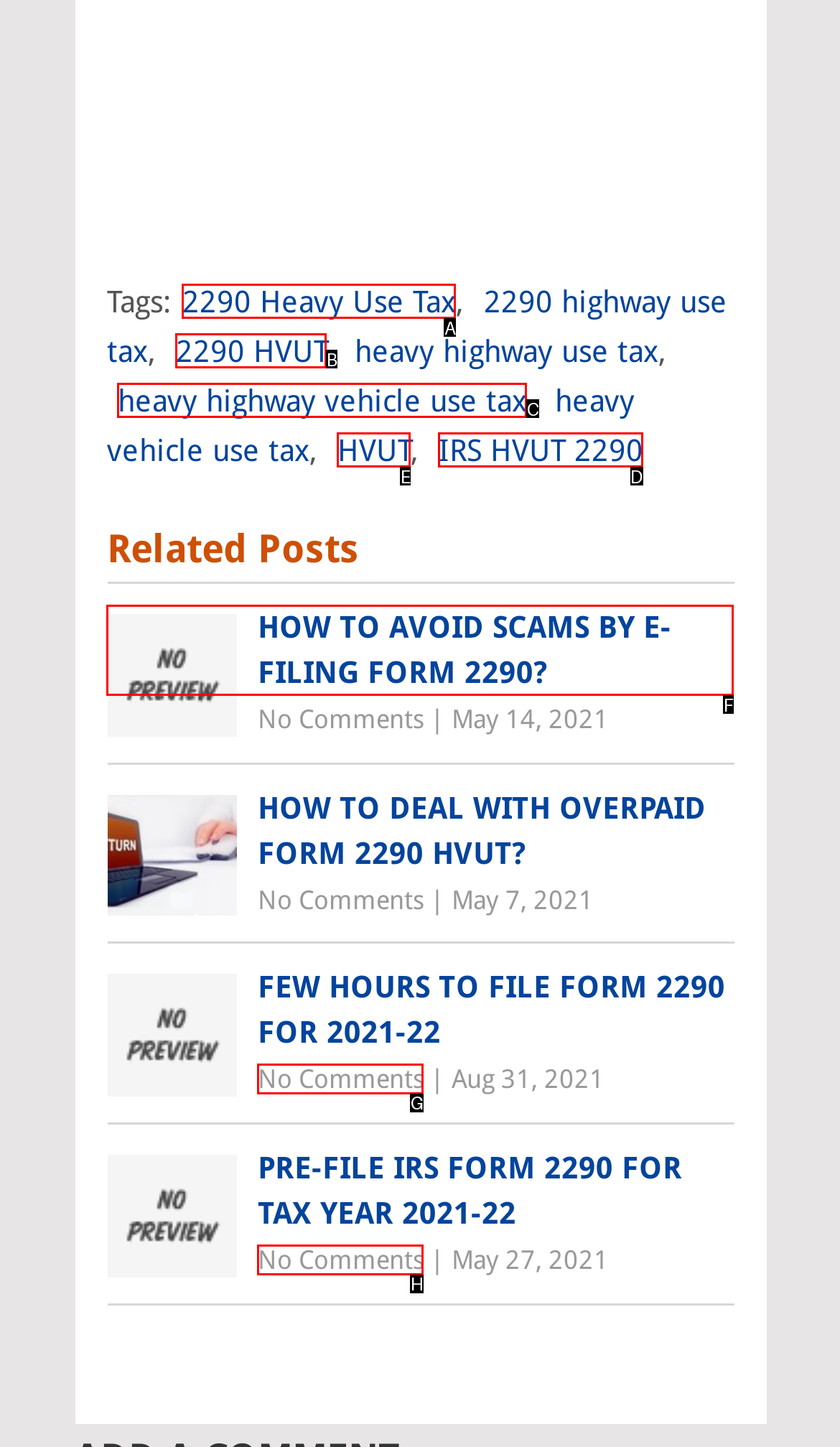Identify the correct option to click in order to complete this task: Click on the link 'IRS HVUT 2290'
Answer with the letter of the chosen option directly.

D